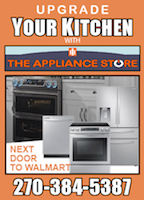Describe all the elements visible in the image meticulously.

The image features a promotional advertisement for "The Appliance Store," encouraging viewers to upgrade their kitchen with a variety of appliances. The ad is set against a vibrant orange background, making it eye-catching and engaging. The store emphasizes its proximity to Walmart, enhancing convenience for potential customers. Displayed prominently are images of sleek kitchen appliances, including an oven, dishwasher, and refrigerator, showcasing modern design and functionality. The advertisement also provides a contact number, 270-384-5387, inviting customers to reach out for more information or assistance. Overall, this ad effectively targets homeowners looking to enhance their culinary space with stylish and efficient appliances.